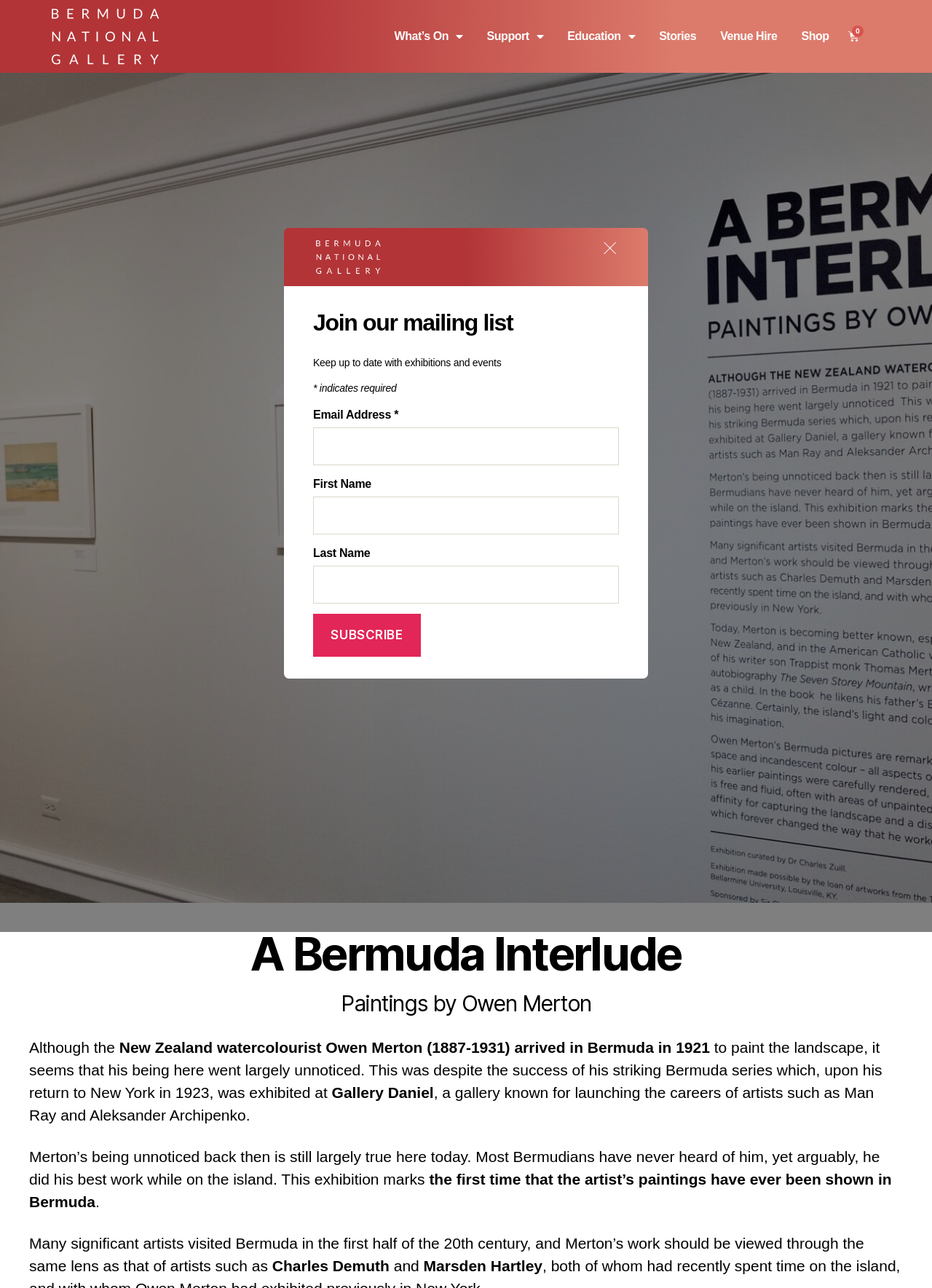Determine the bounding box coordinates for the UI element with the following description: "name="subscribe" value="Subscribe"". The coordinates should be four float numbers between 0 and 1, represented as [left, top, right, bottom].

[0.336, 0.477, 0.452, 0.51]